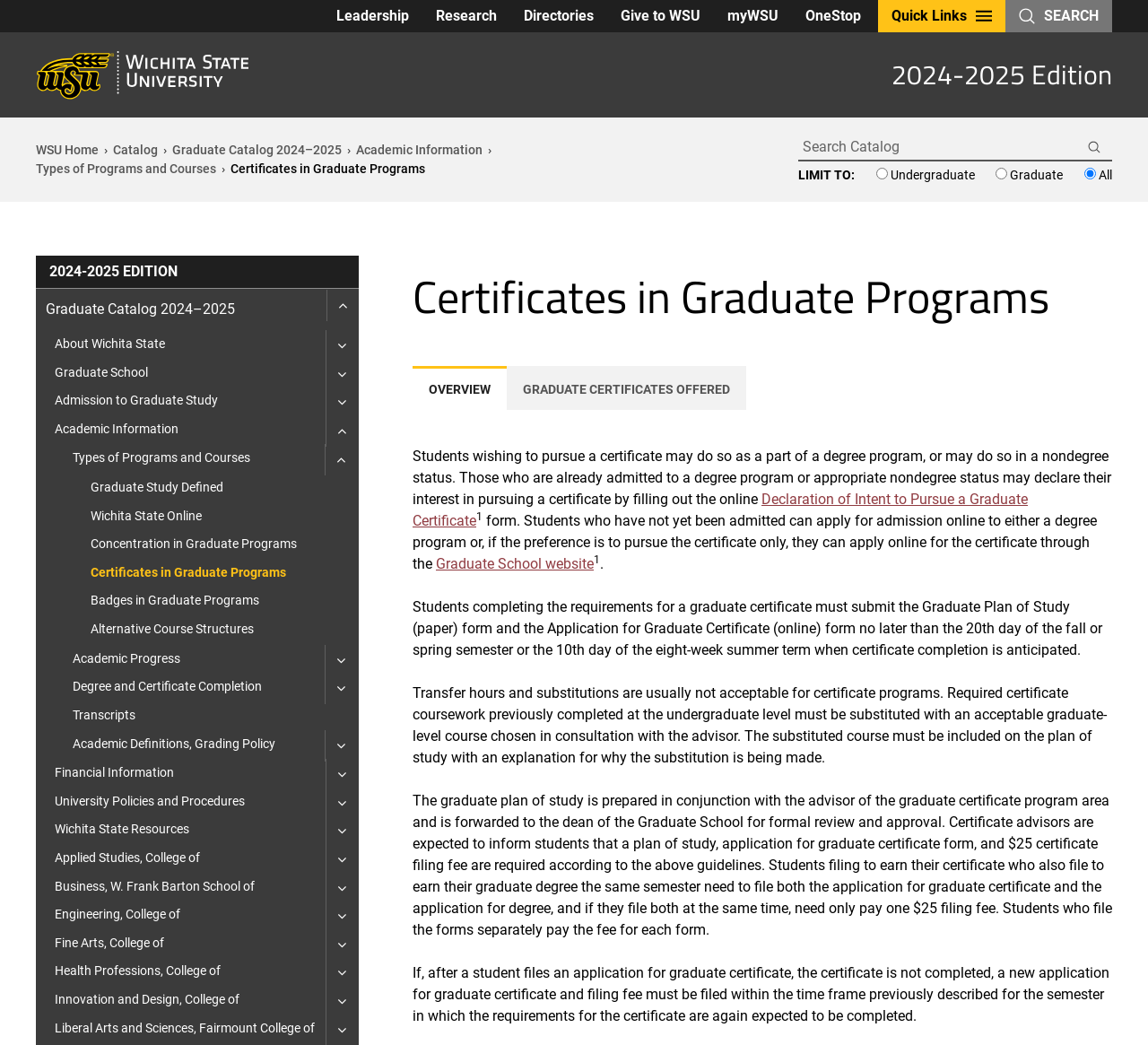Identify the bounding box of the UI element described as follows: "myWSU". Provide the coordinates as four float numbers in the range of 0 to 1 [left, top, right, bottom].

[0.622, 0.0, 0.69, 0.031]